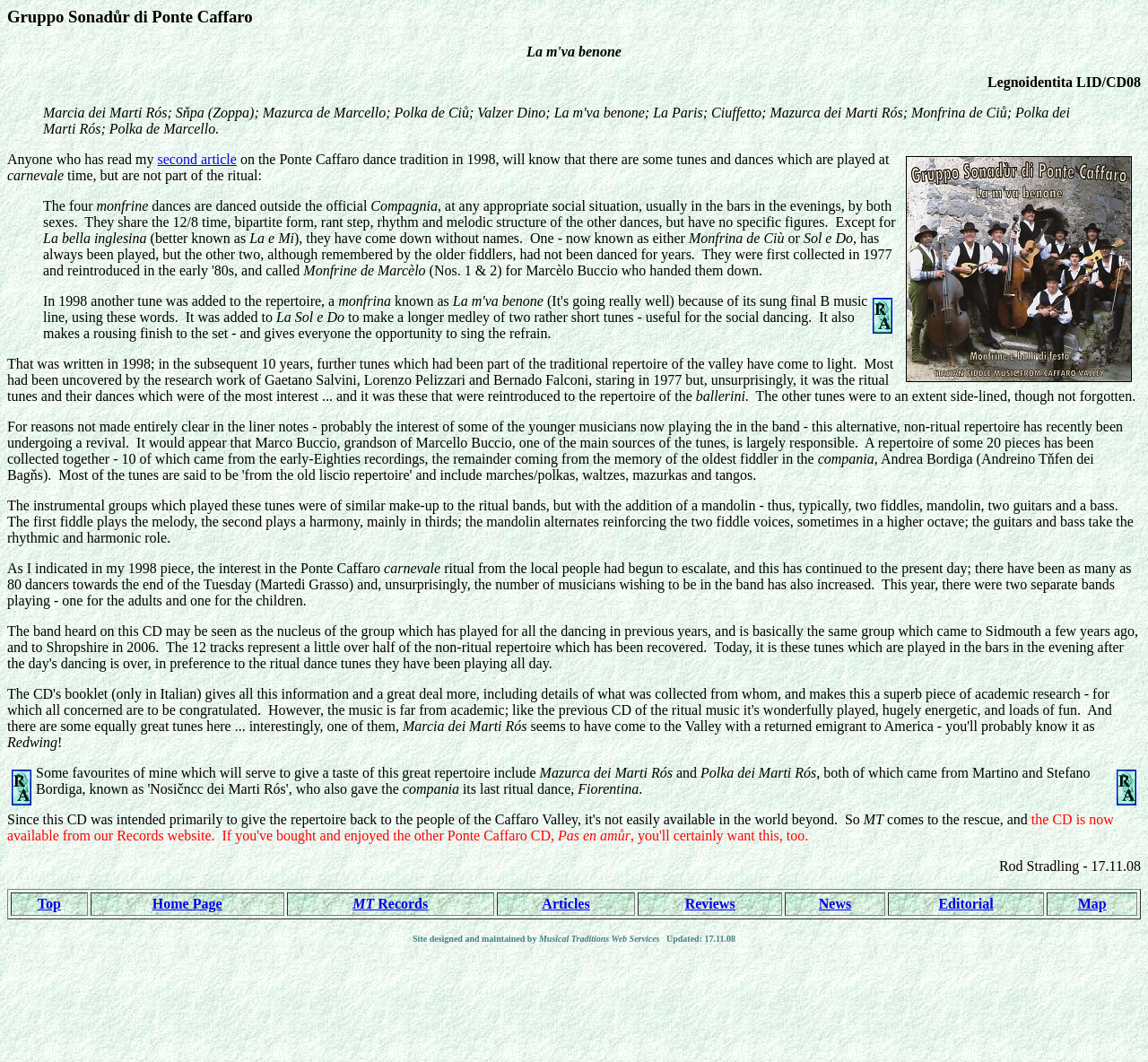Locate the bounding box coordinates of the region to be clicked to comply with the following instruction: "play the sound clip". The coordinates must be four float numbers between 0 and 1, in the form [left, top, right, bottom].

[0.76, 0.28, 0.777, 0.314]